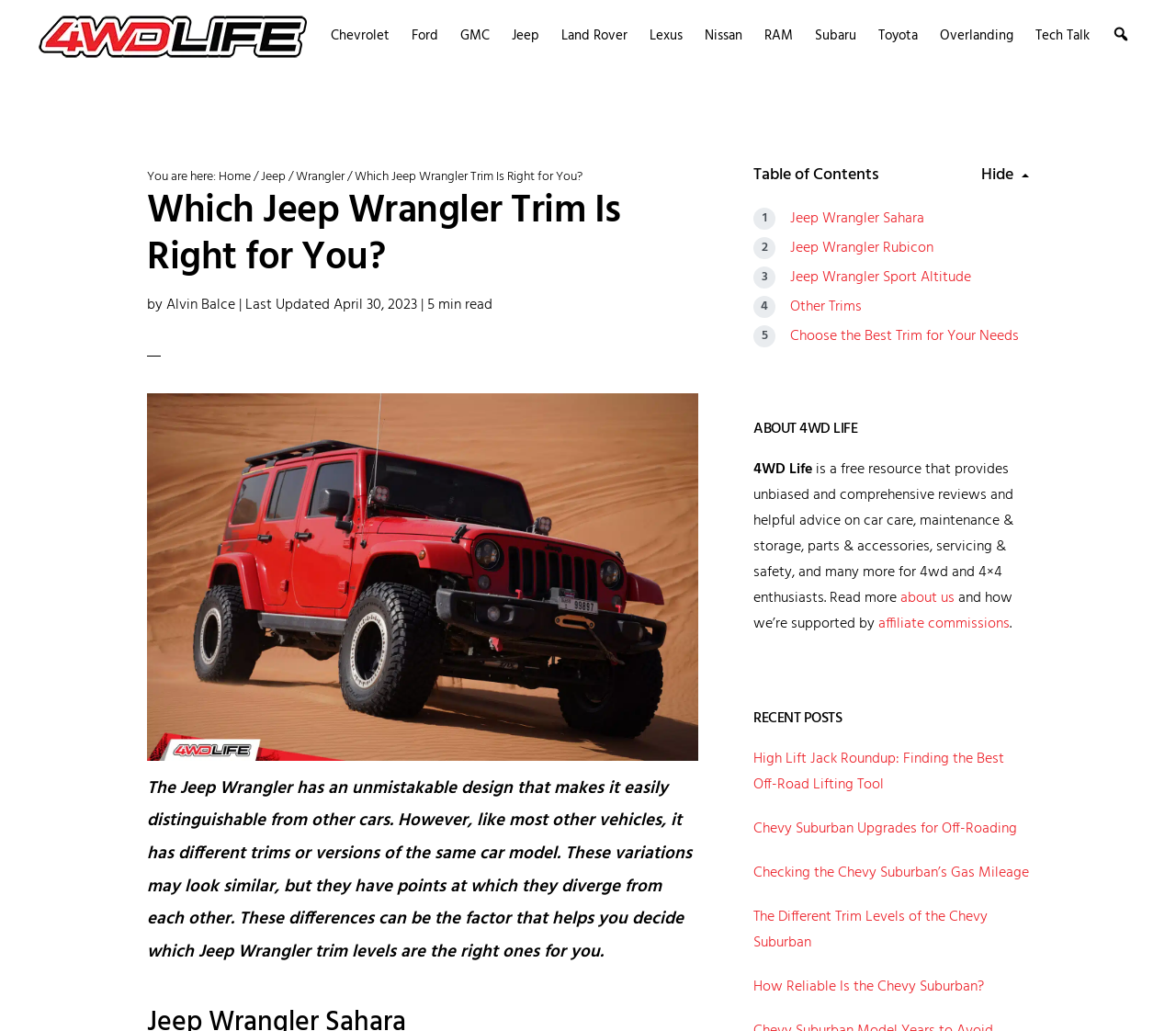Using the information from the screenshot, answer the following question thoroughly:
What is the author of the article?

I found the answer by looking at the byline below the main heading, which credits the article to 'Alvin Balce'.